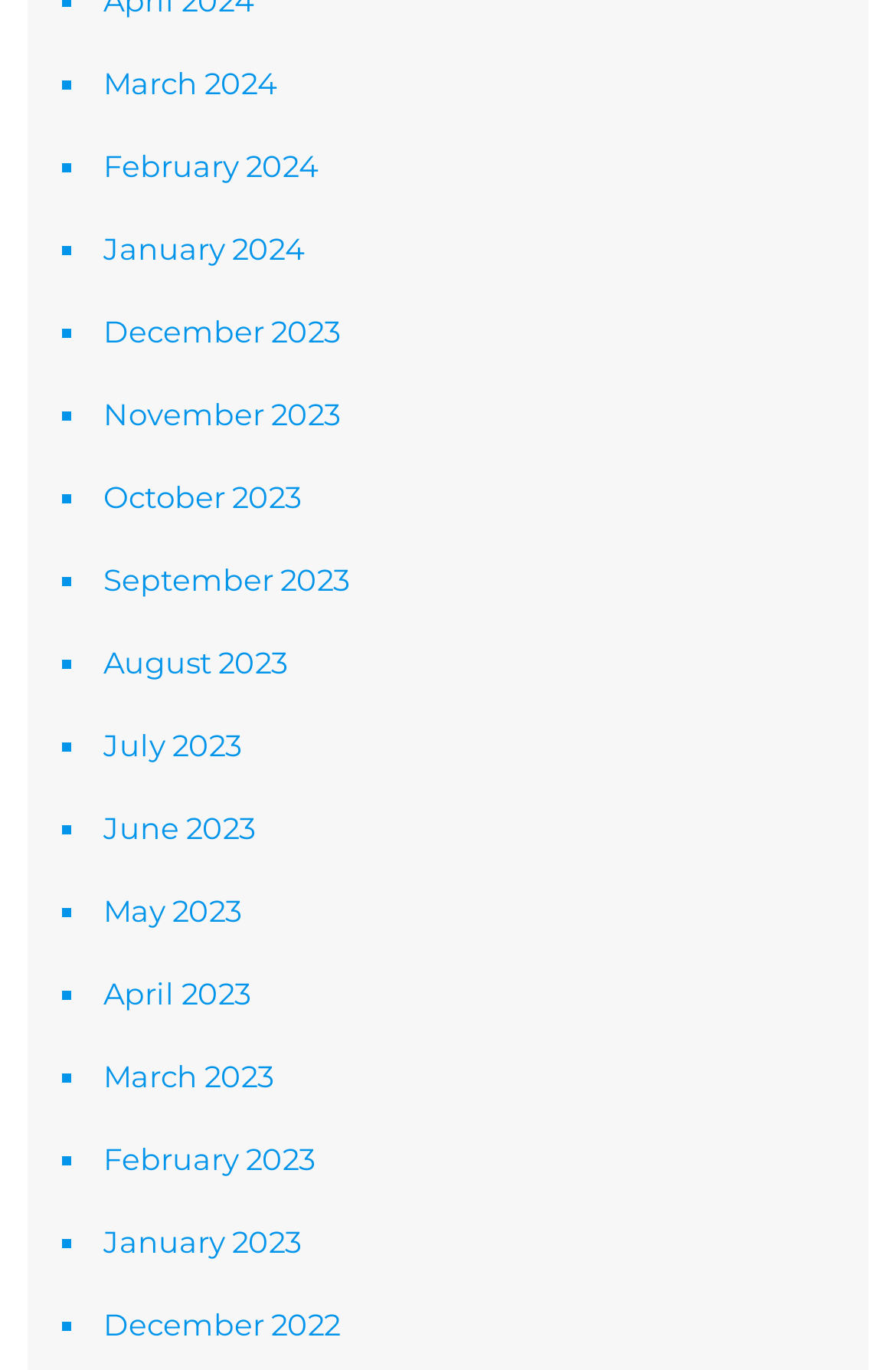Use a single word or phrase to answer the question:
Are the months listed in chronological order?

Yes